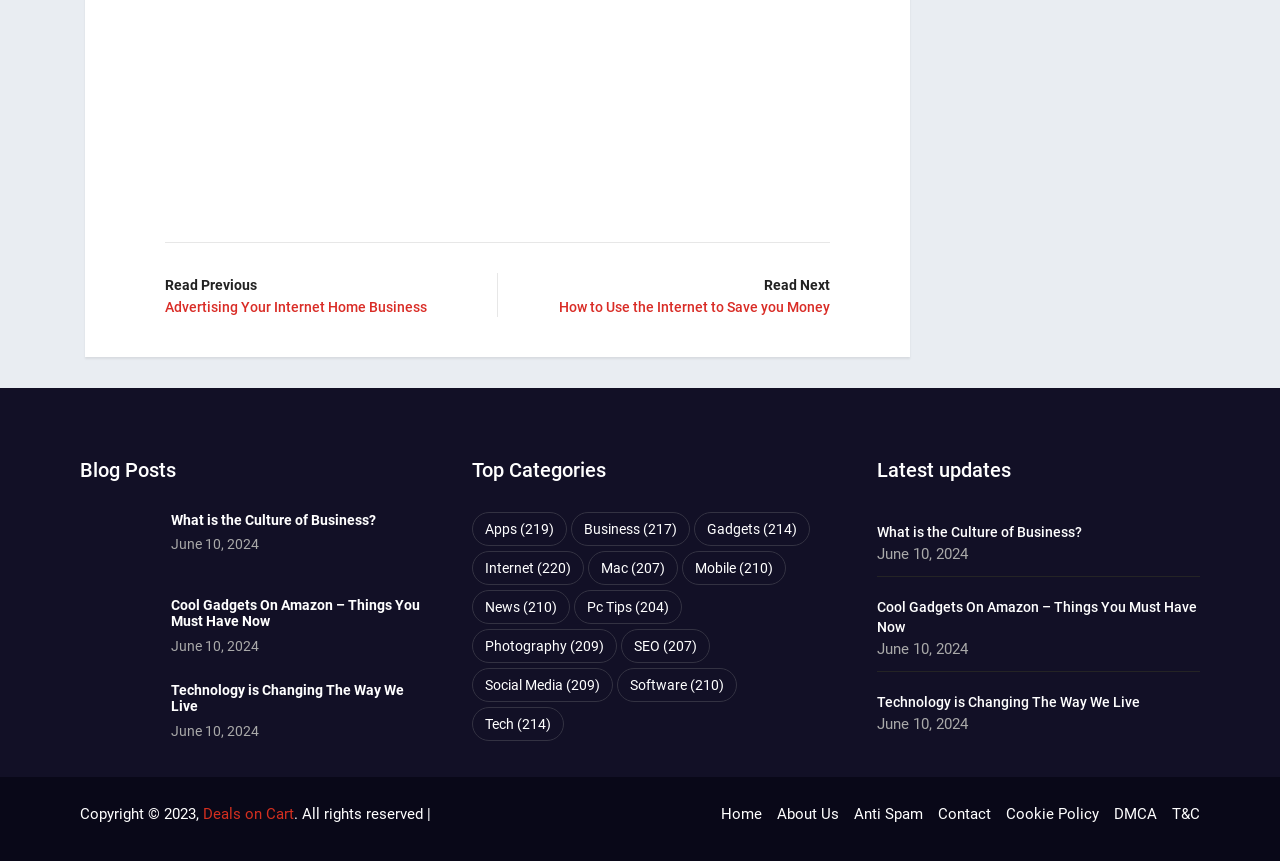Identify the bounding box coordinates of the element that should be clicked to fulfill this task: "Read previous article". The coordinates should be provided as four float numbers between 0 and 1, i.e., [left, top, right, bottom].

[0.129, 0.317, 0.364, 0.368]